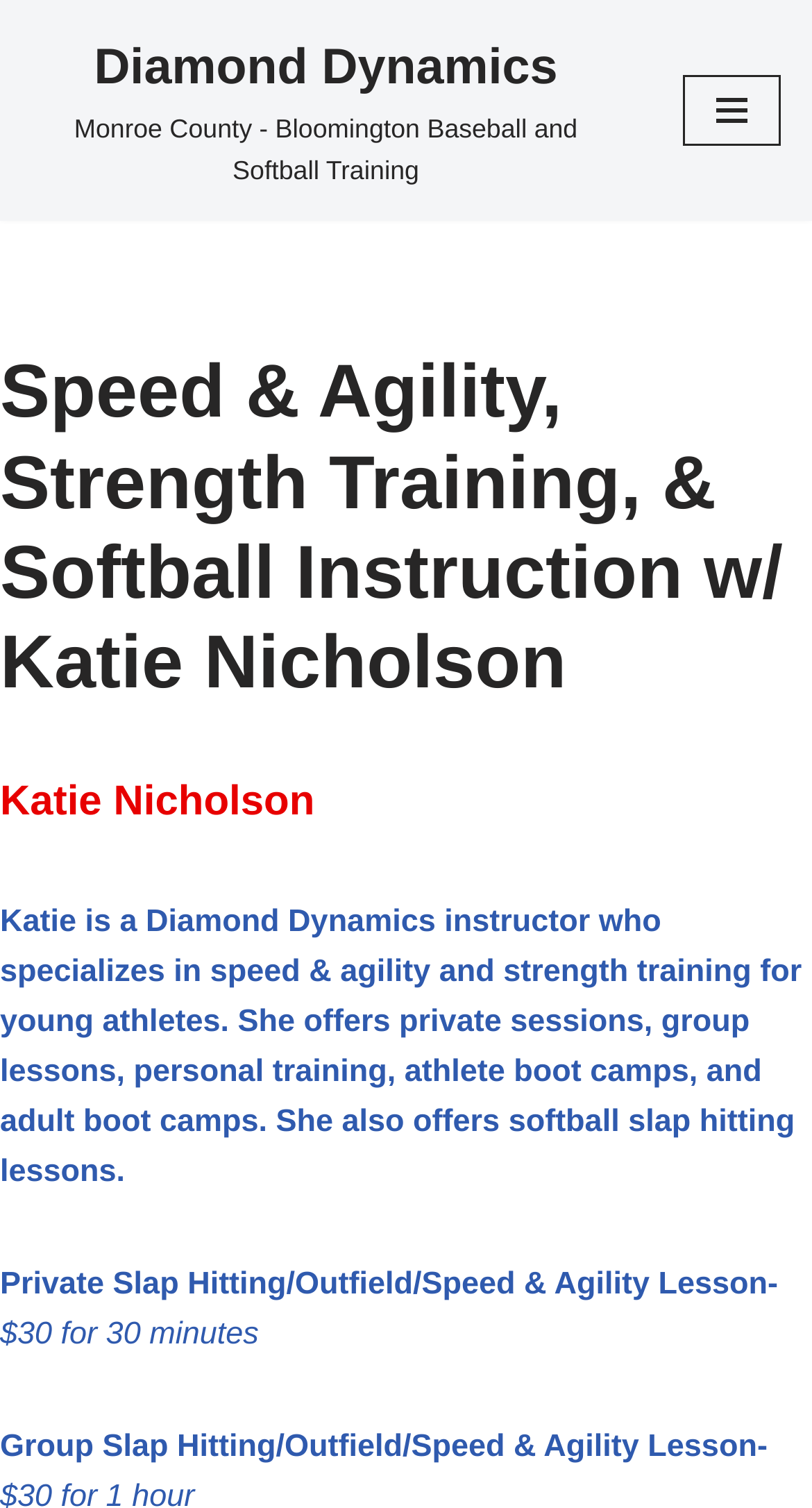Give a one-word or short phrase answer to the question: 
How much does a group slap hitting lesson cost?

Not specified